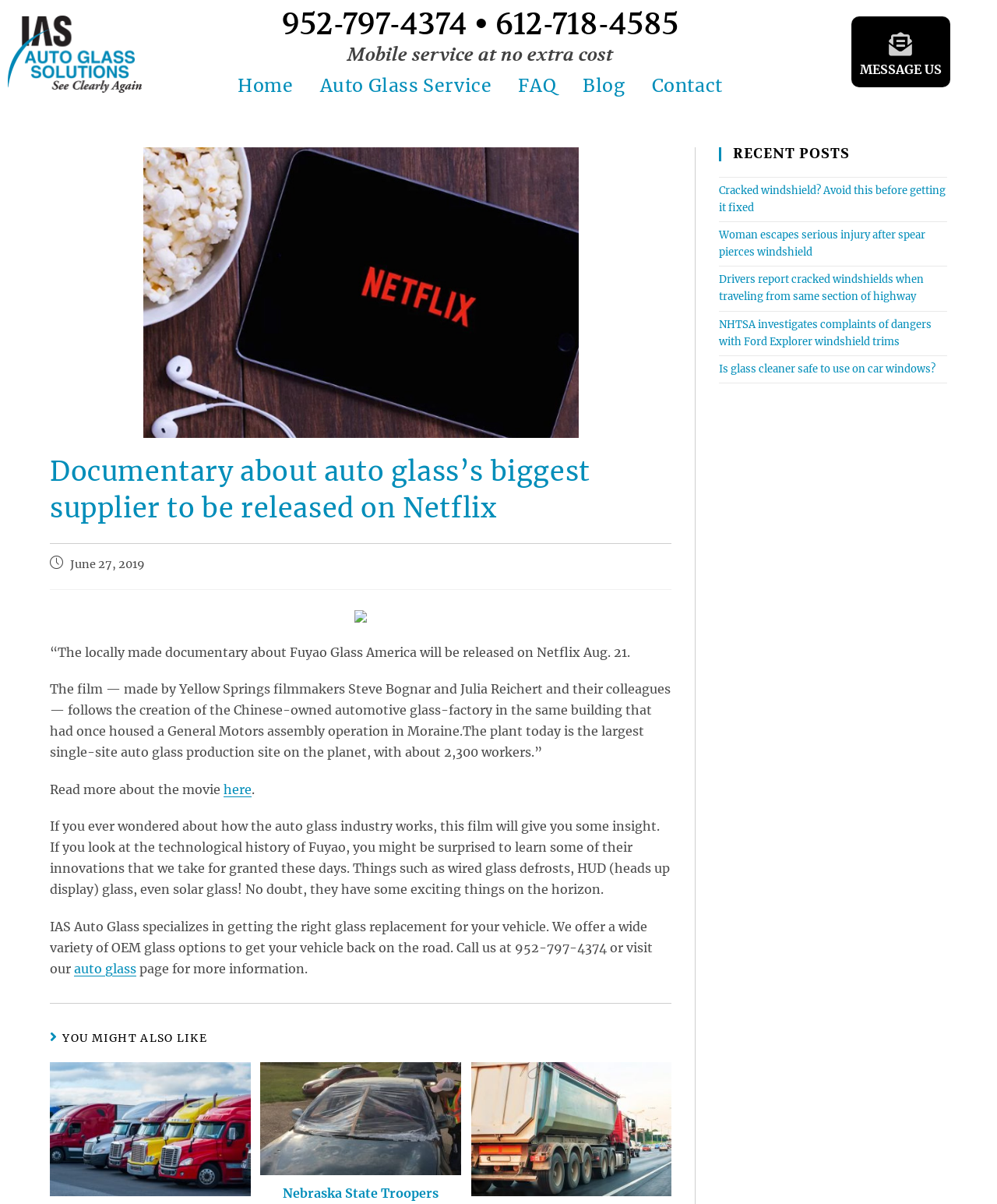Reply to the question with a single word or phrase:
What is the name of the company that specializes in auto glass replacement?

IAS Auto Glass